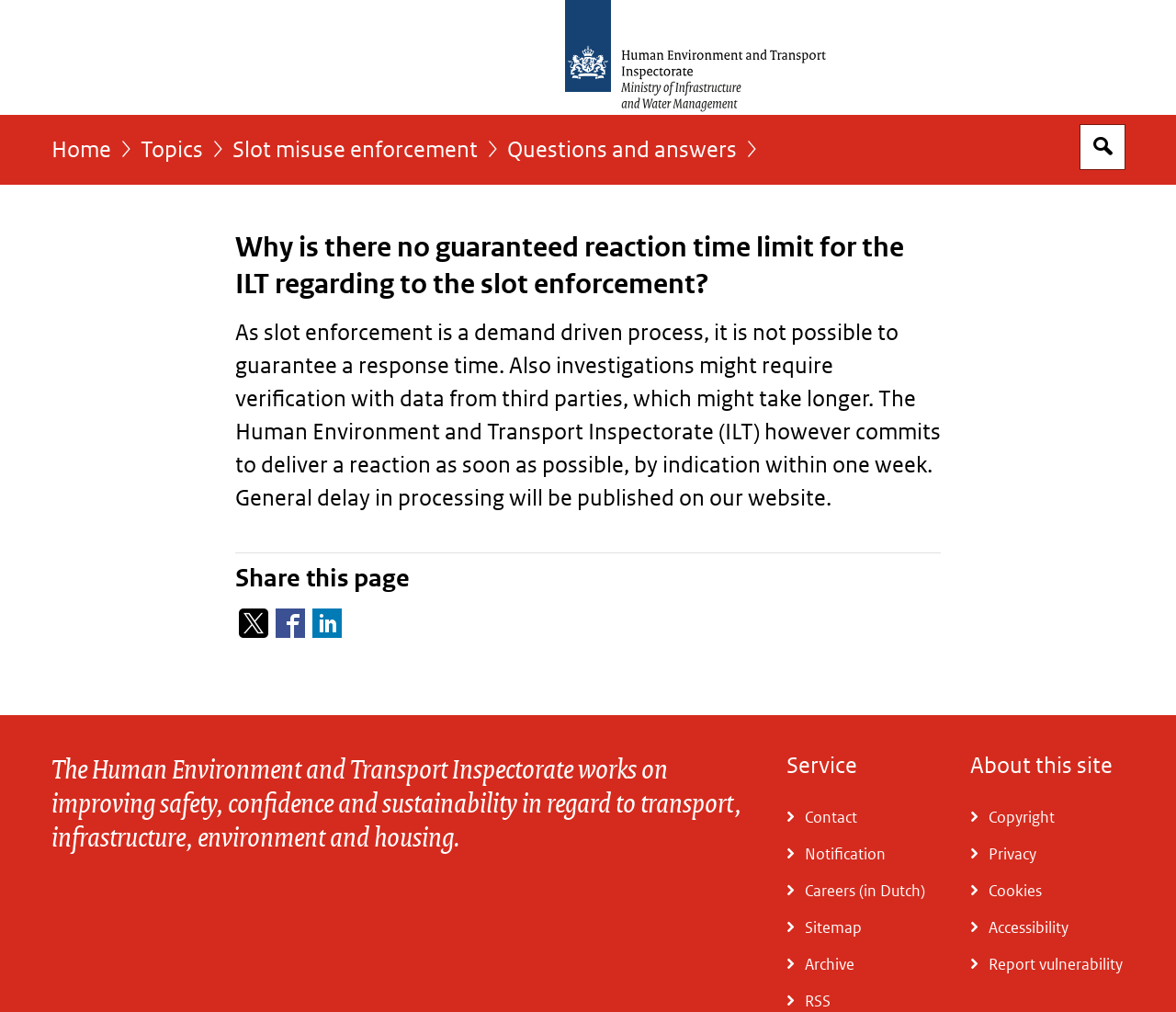Kindly provide the bounding box coordinates of the section you need to click on to fulfill the given instruction: "Share this page on Twitter".

[0.2, 0.598, 0.231, 0.634]